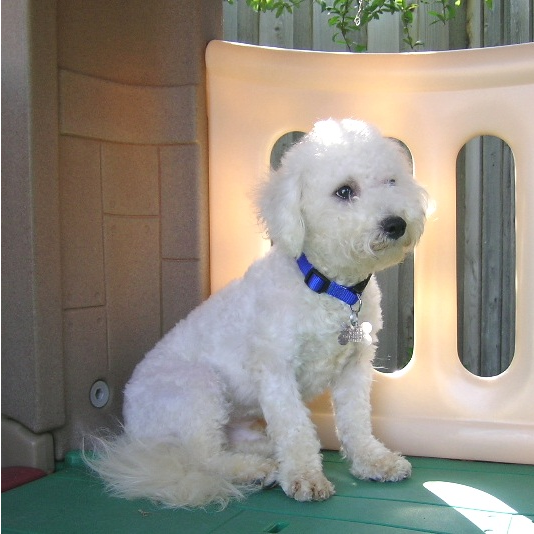Based on what you see in the screenshot, provide a thorough answer to this question: What is the purpose of the plastic play structure?

The caption suggests that the plastic play structure serves as a protective environment, which implies that it provides a sense of security for Bronson as he adapts to his surroundings.